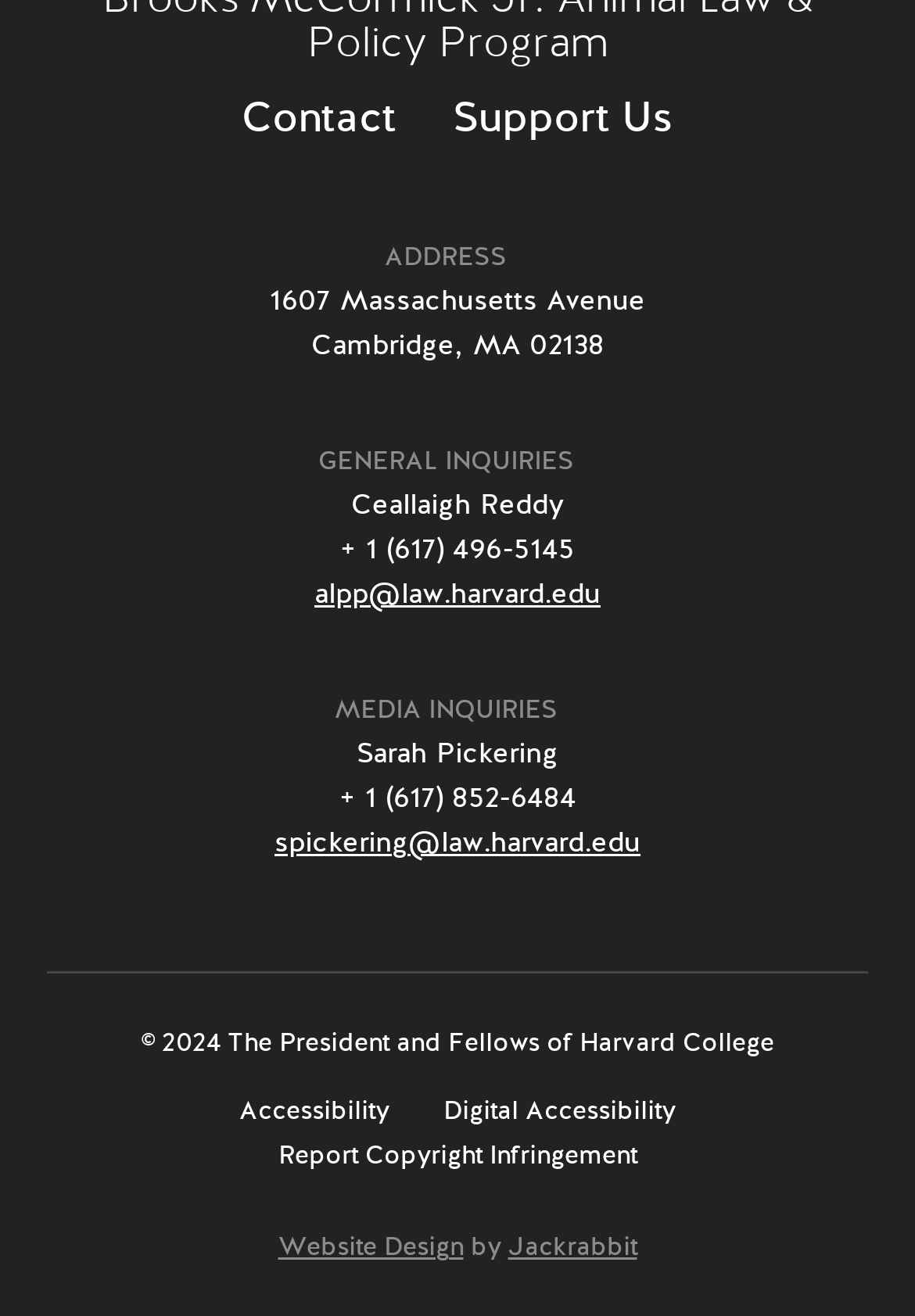Please identify the bounding box coordinates of the element I should click to complete this instruction: 'Visit NIX Solutions website'. The coordinates should be given as four float numbers between 0 and 1, like this: [left, top, right, bottom].

None